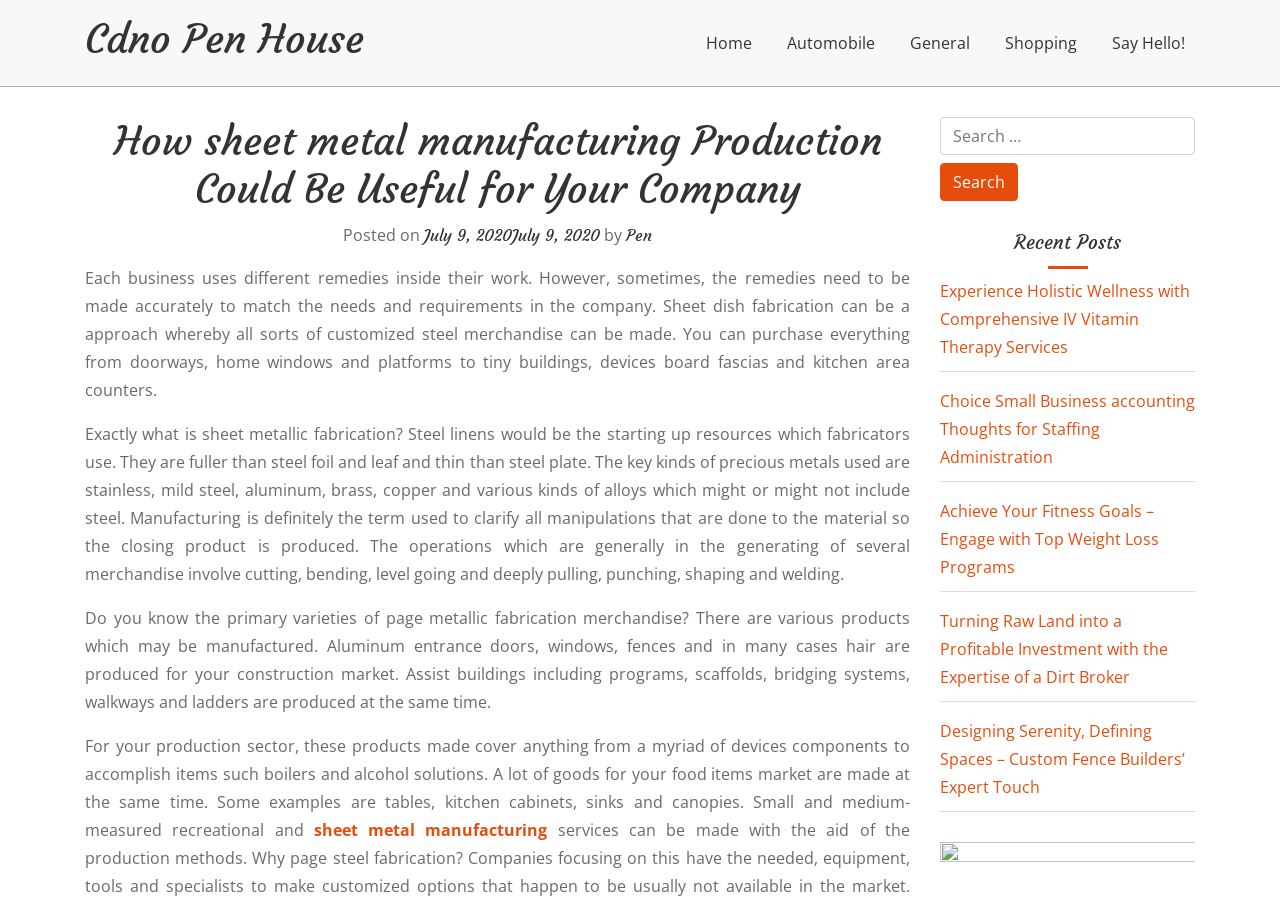Locate the bounding box coordinates of the element you need to click to accomplish the task described by this instruction: "Learn about sheet metal manufacturing".

[0.245, 0.907, 0.428, 0.932]